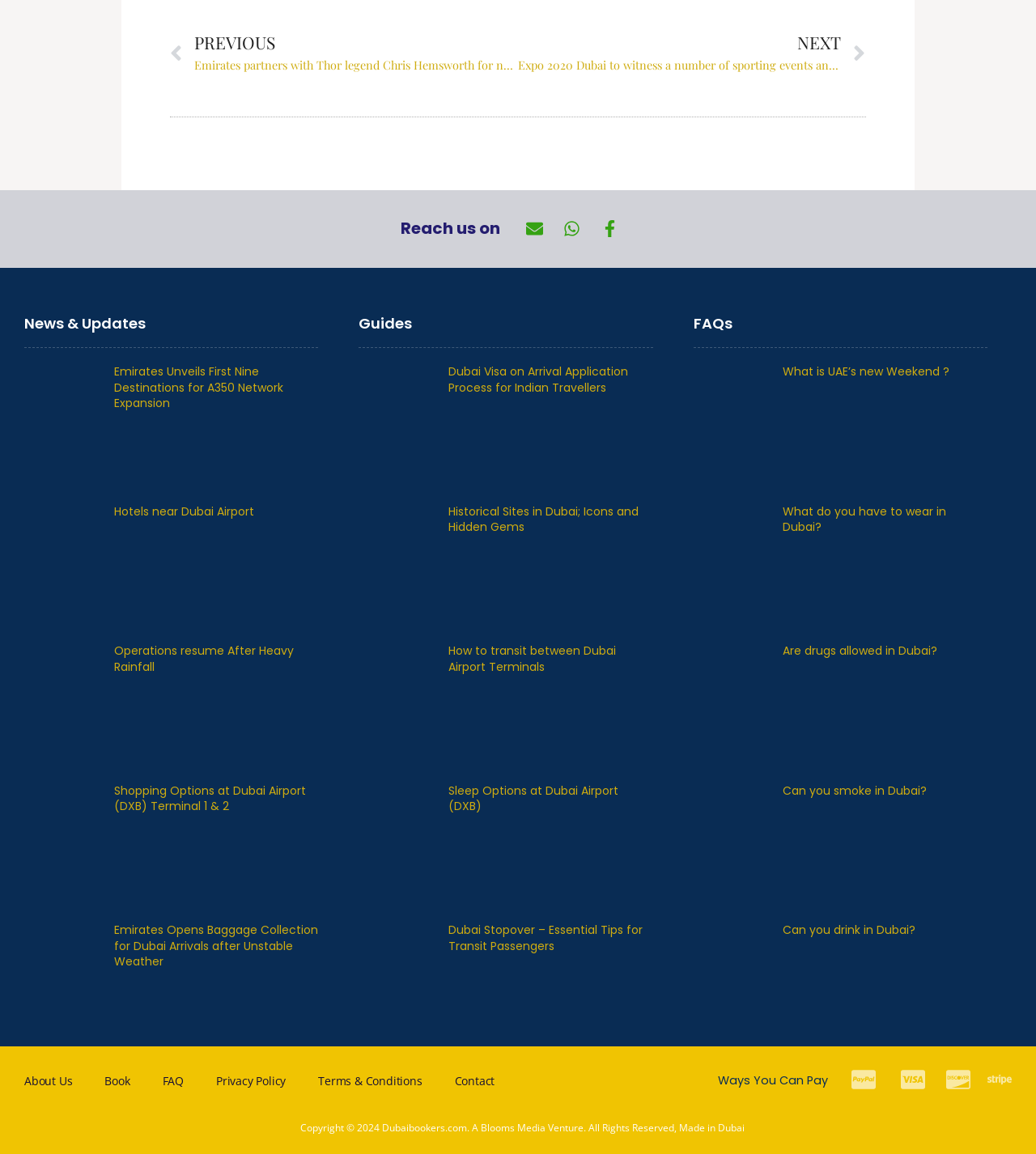Determine the coordinates of the bounding box that should be clicked to complete the instruction: "Check the 'FAQs' section". The coordinates should be represented by four float numbers between 0 and 1: [left, top, right, bottom].

[0.669, 0.274, 0.953, 0.287]